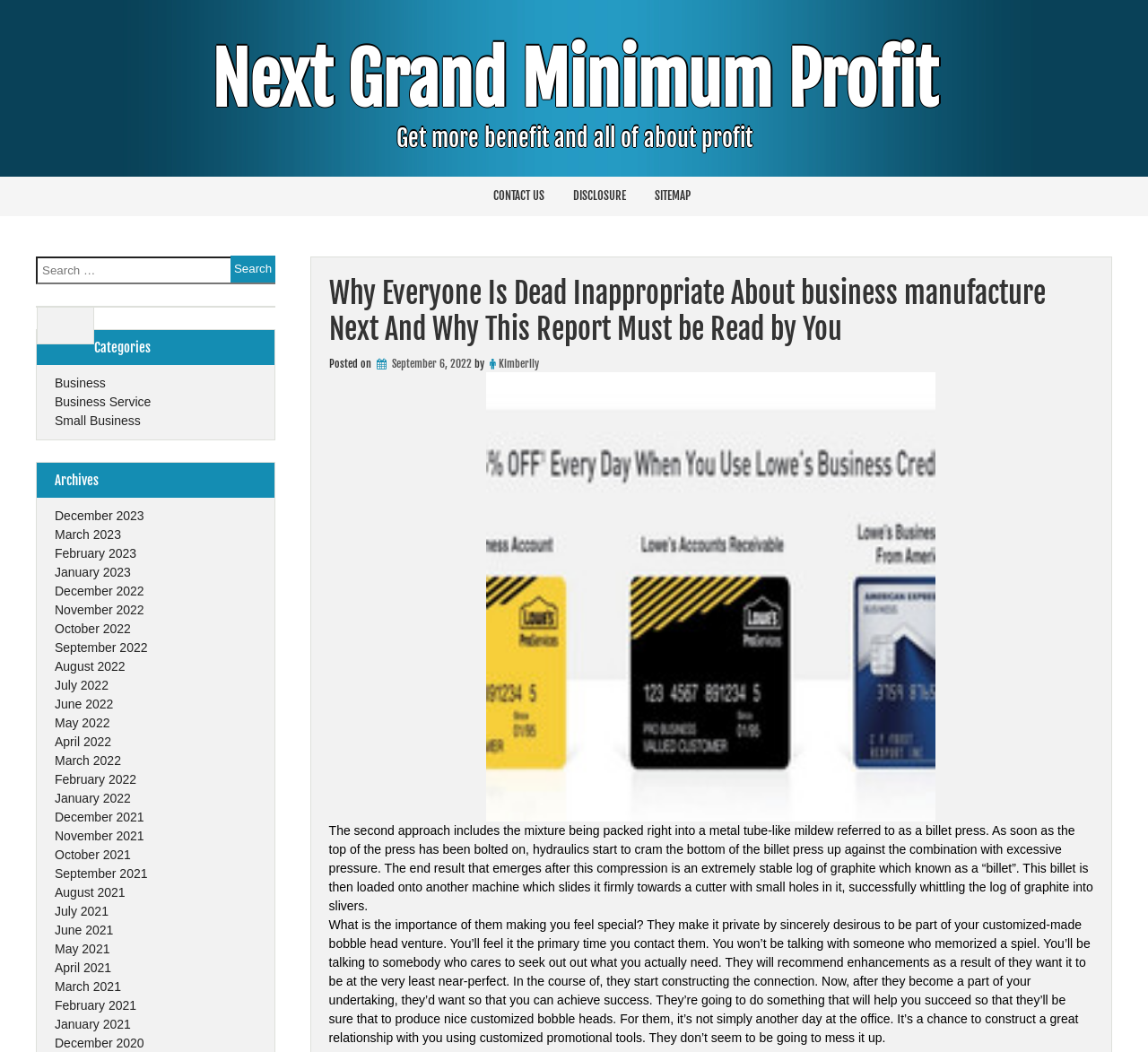What is the name of the author of the article?
Based on the image, give a concise answer in the form of a single word or short phrase.

Kimberlly